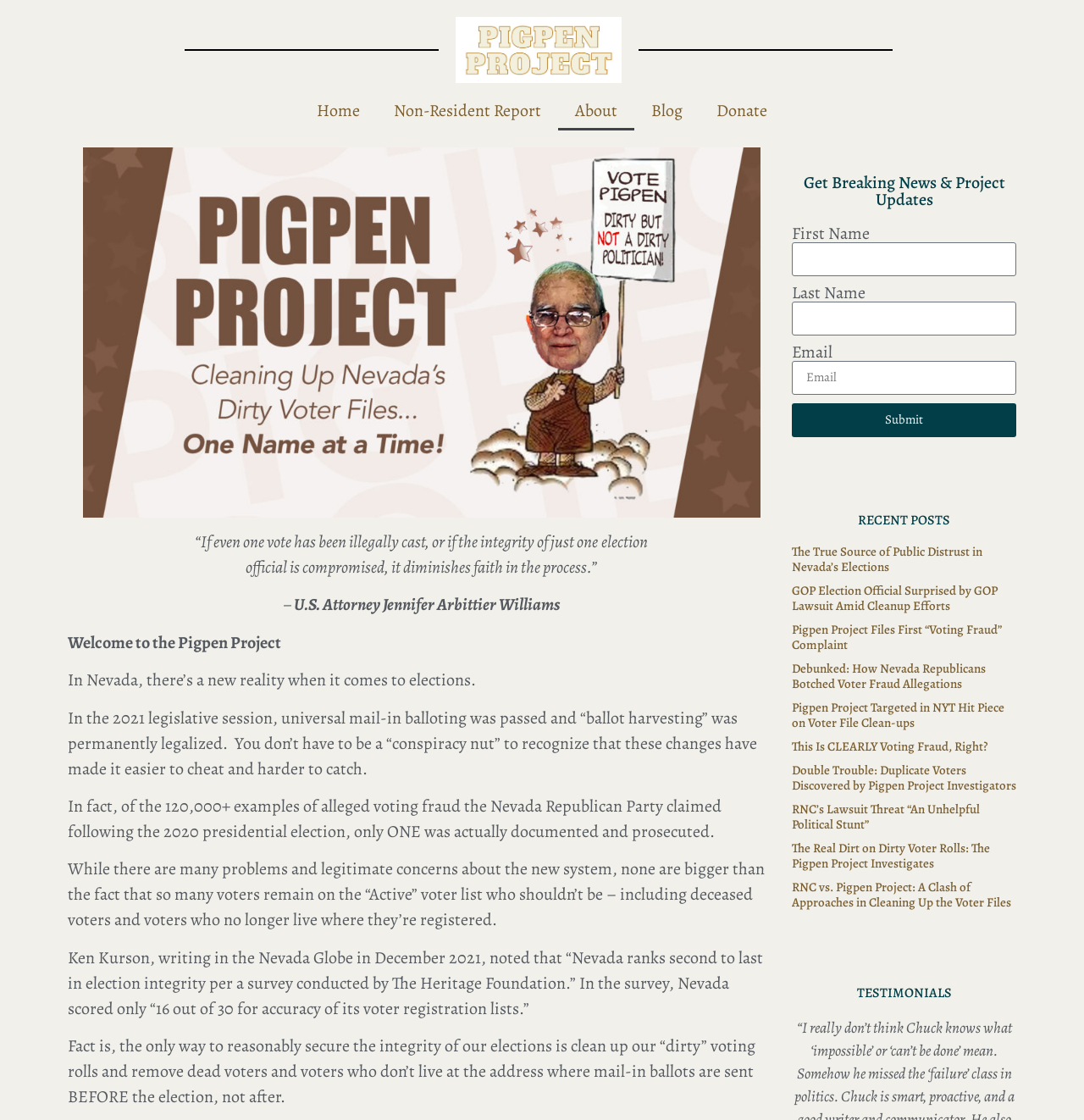Please locate the bounding box coordinates of the element that needs to be clicked to achieve the following instruction: "Click the 'Submit' button". The coordinates should be four float numbers between 0 and 1, i.e., [left, top, right, bottom].

[0.73, 0.36, 0.938, 0.39]